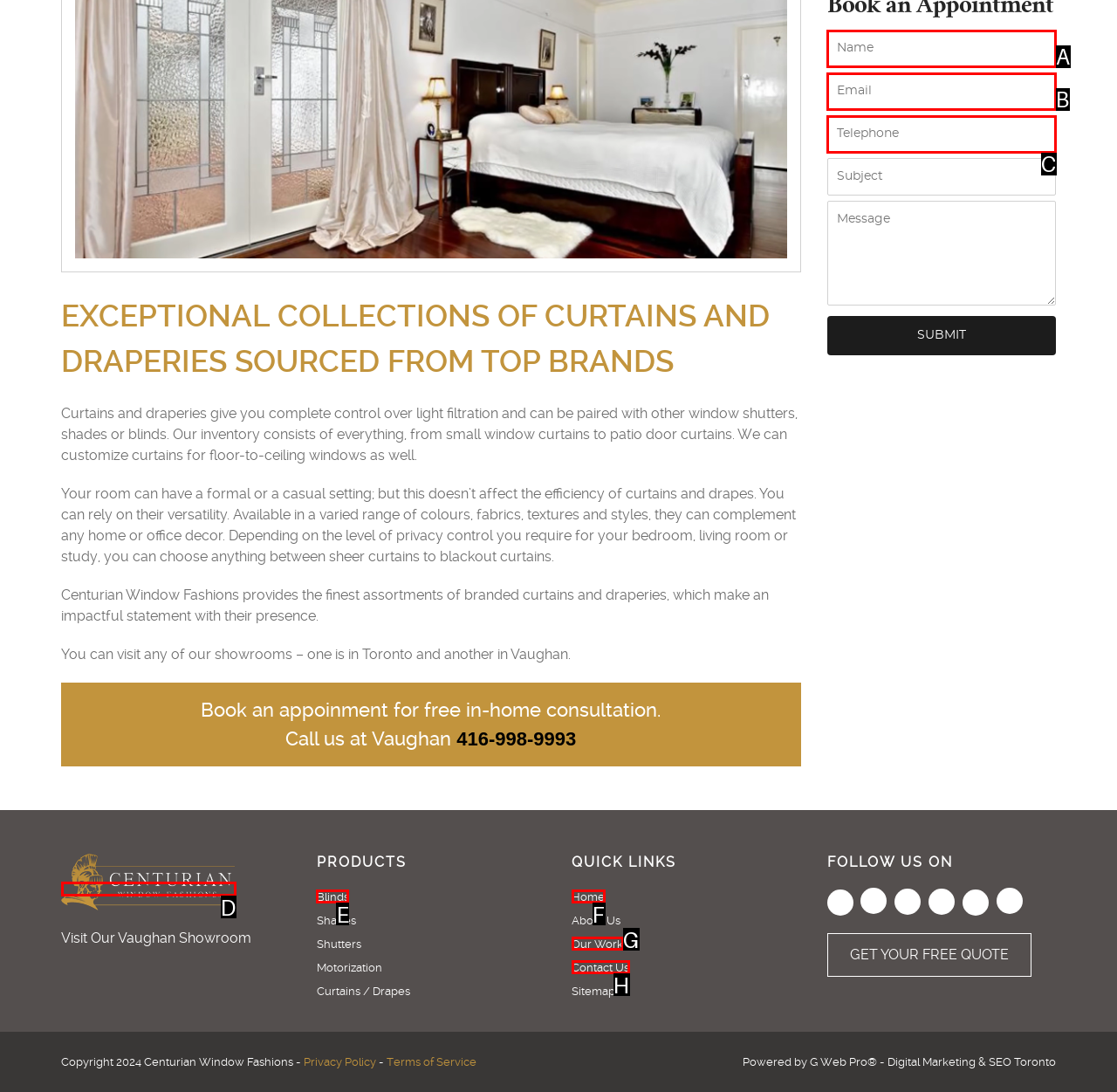Based on the element description: parent_node: Visit Our Vaughan Showroom, choose the best matching option. Provide the letter of the option directly.

D